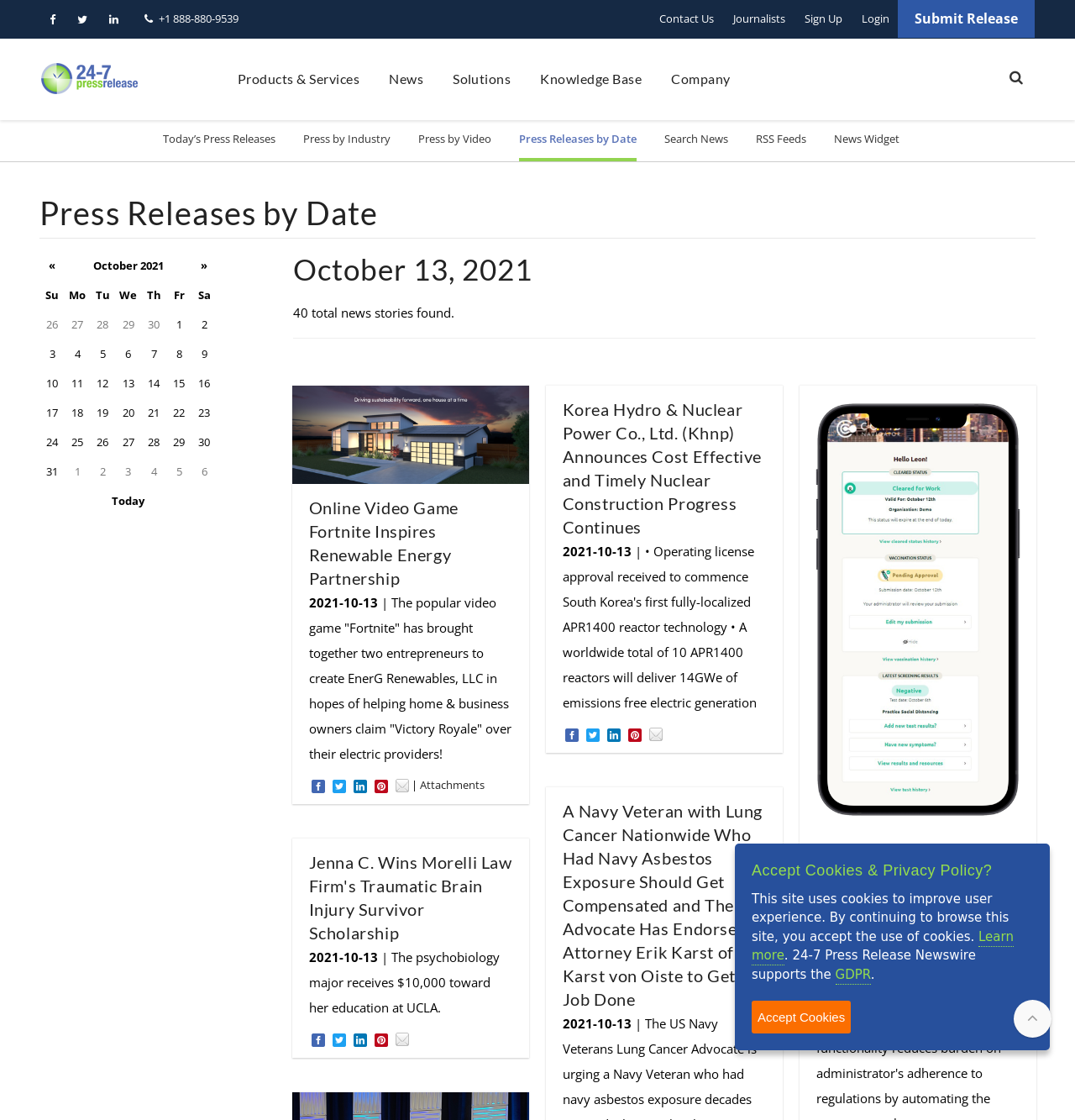Consider the image and give a detailed and elaborate answer to the question: 
What type of content is organized by date on this webpage?

The webpage has a table with dates and corresponding press releases, indicating that the content organized by date on this webpage is press releases.